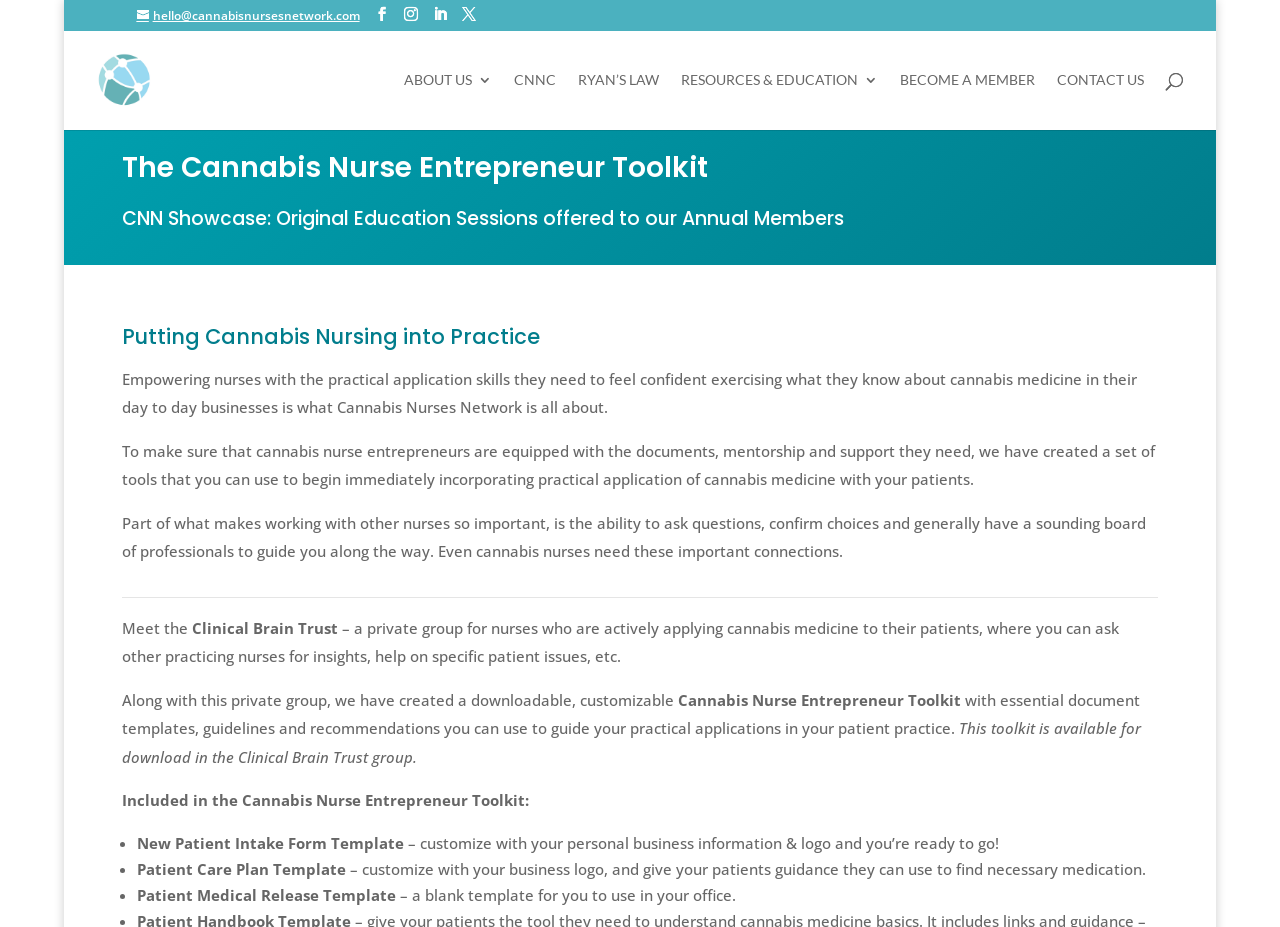Determine the bounding box coordinates for the area that should be clicked to carry out the following instruction: "Download Metal Gear Rising Revengeance".

None